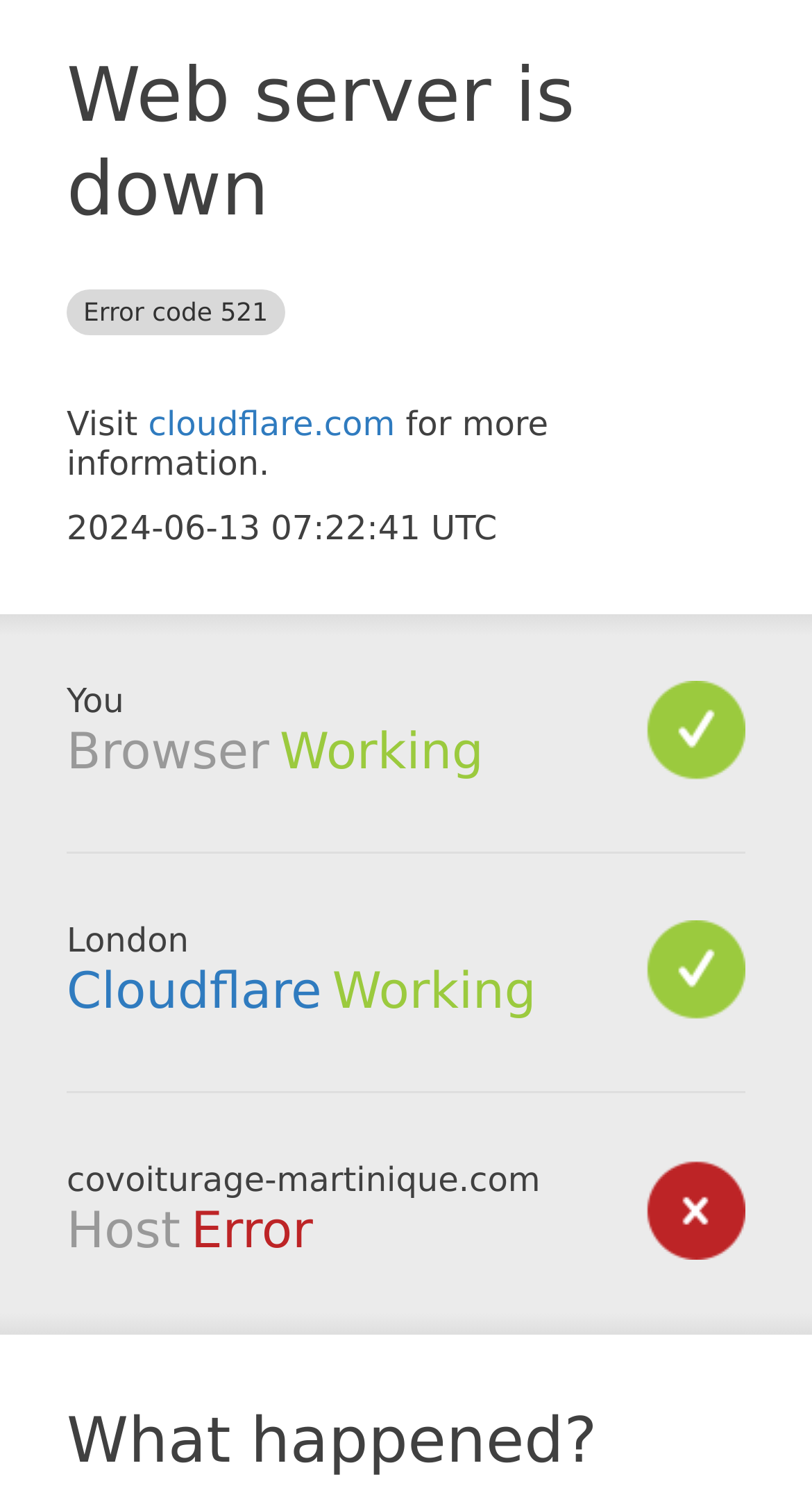Identify the main heading from the webpage and provide its text content.

Web server is down Error code 521